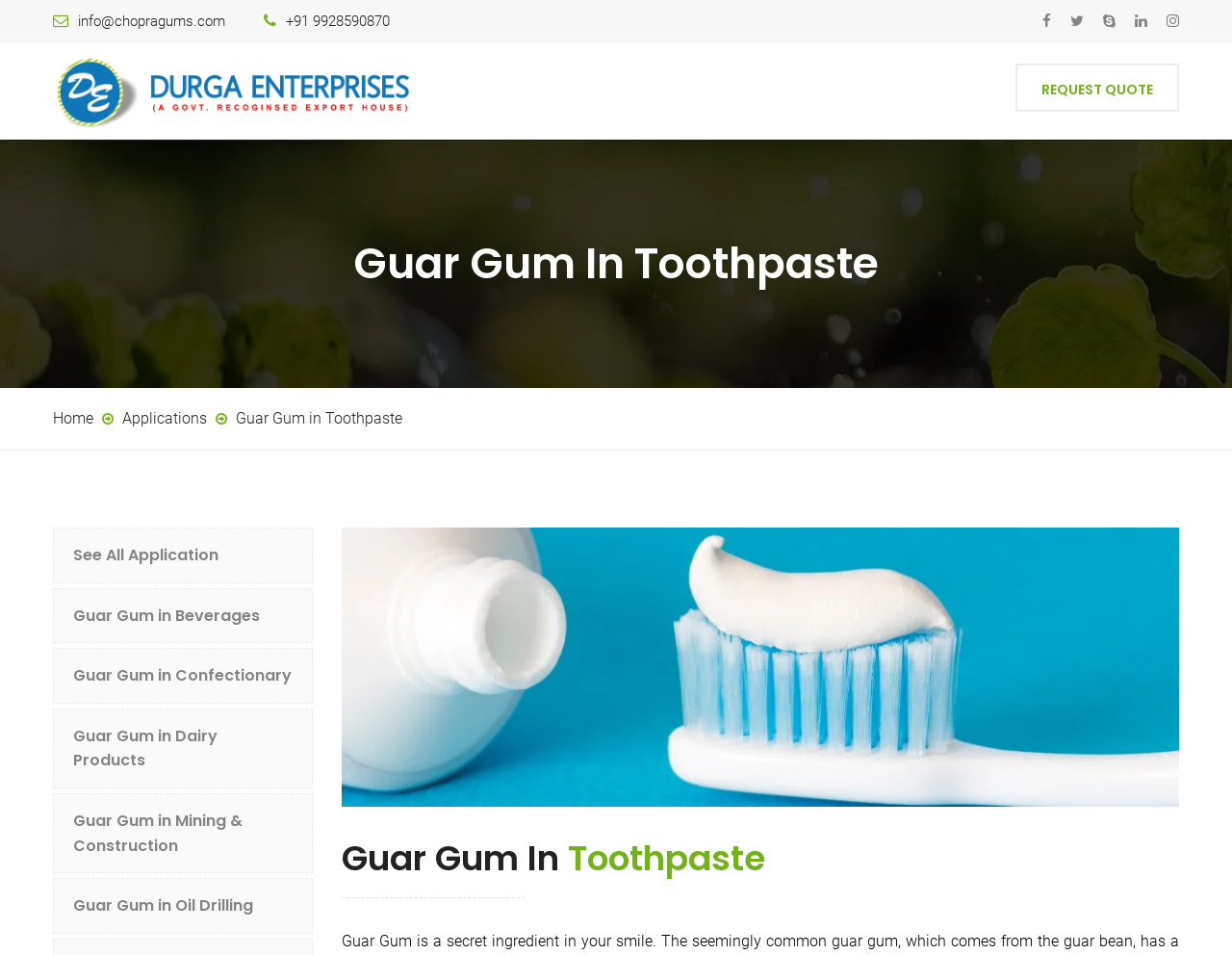Please answer the following question using a single word or phrase: 
What is the company name on the top left?

Durga Enterprises